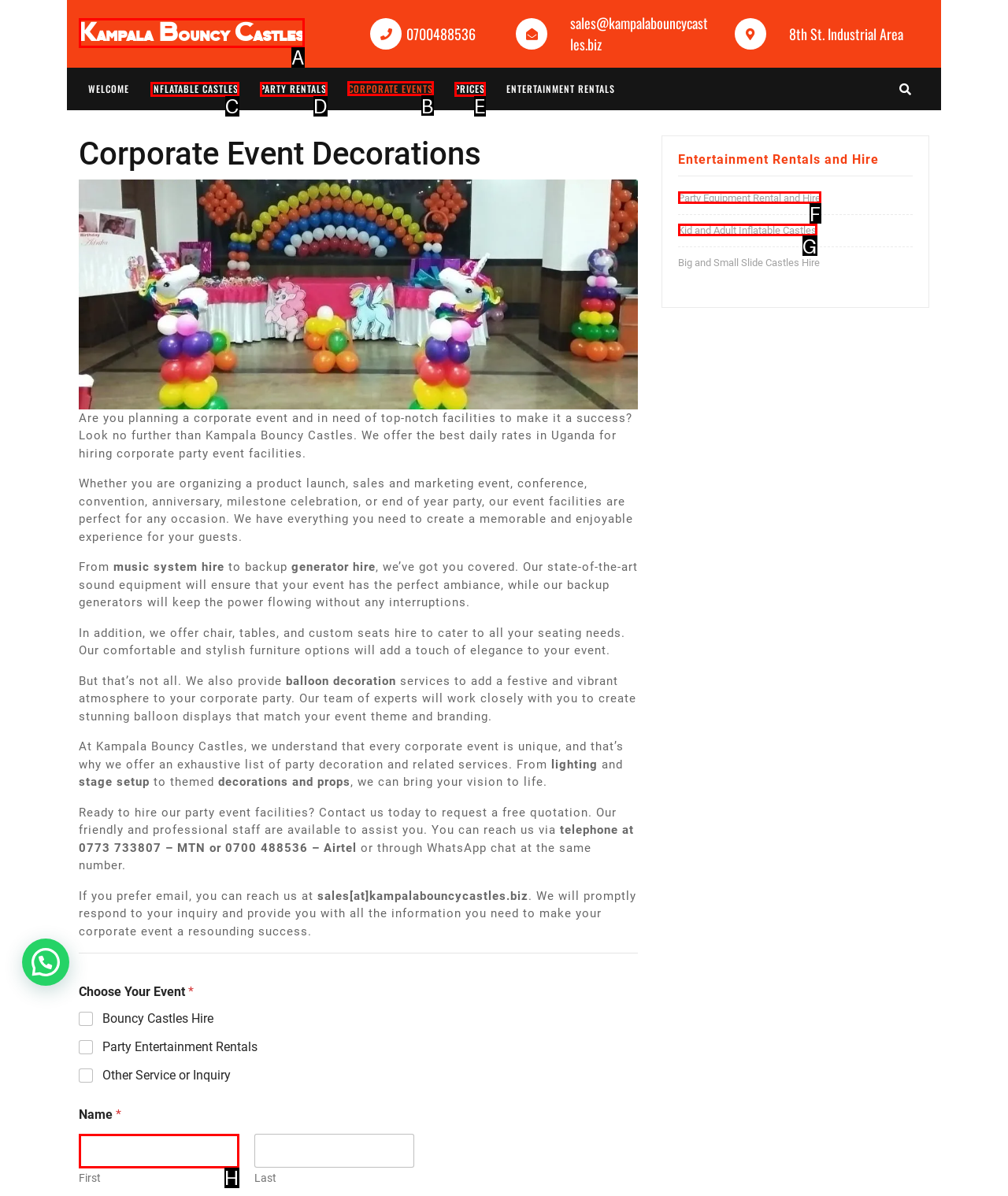Select the appropriate HTML element to click on to finish the task: Click the 'CORPORATE EVENTS' link.
Answer with the letter corresponding to the selected option.

B